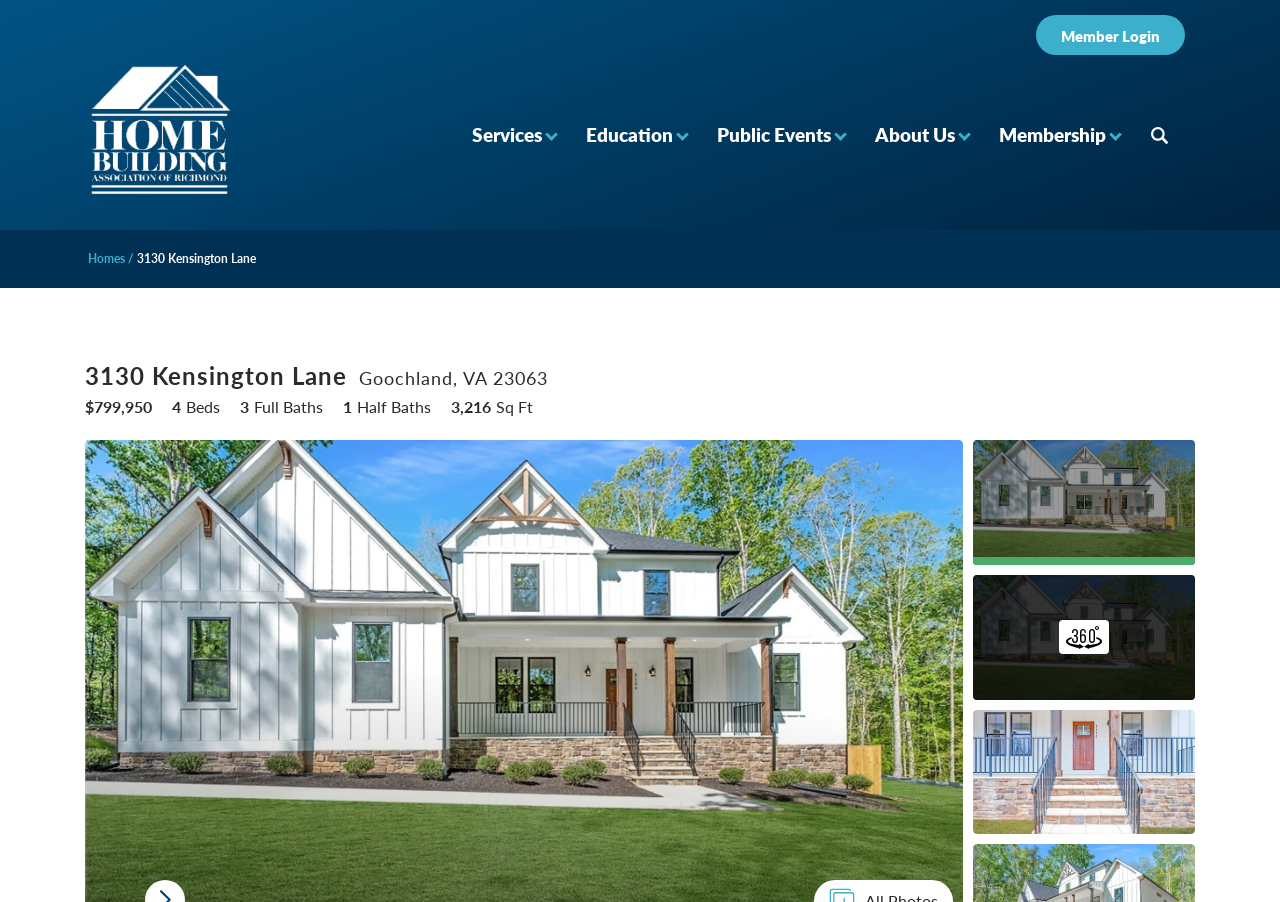How many full baths does the home have?
Please use the image to provide an in-depth answer to the question.

The number of full baths in the home can be found in the section that lists the home's features, where it is specified as 'Full Baths' with a value of '3'.